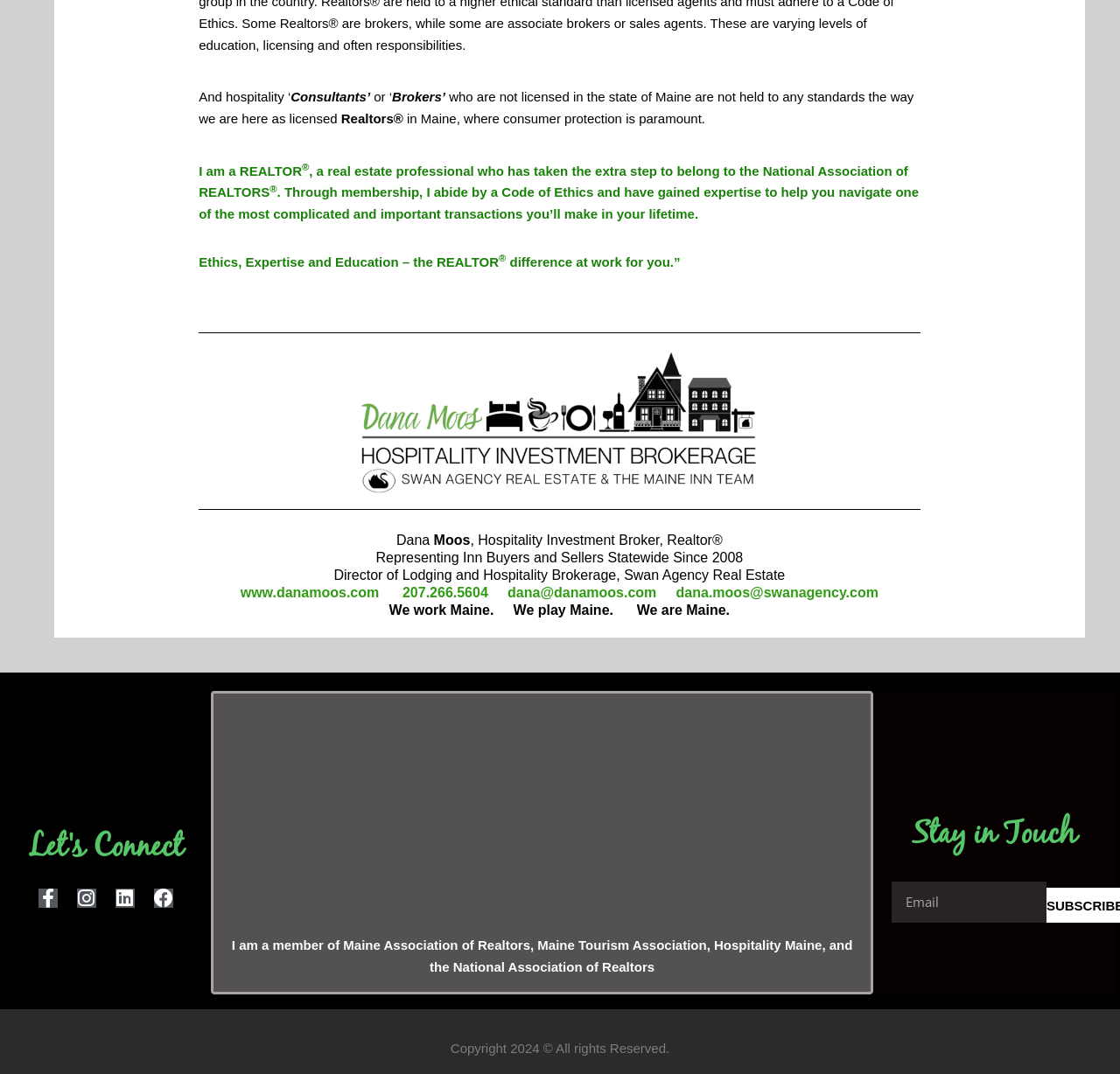What is the name of the real estate company?
Based on the image, answer the question with as much detail as possible.

From the heading element, 'Dana Moos, Hospitality Investment Broker, Realtor® Representing Inn Buyers and Sellers Statewide Since 2008 Director of Lodging and Hospitality Brokerage, Swan Agency Real Estate', I can determine that the real estate company is Swan Agency Real Estate.